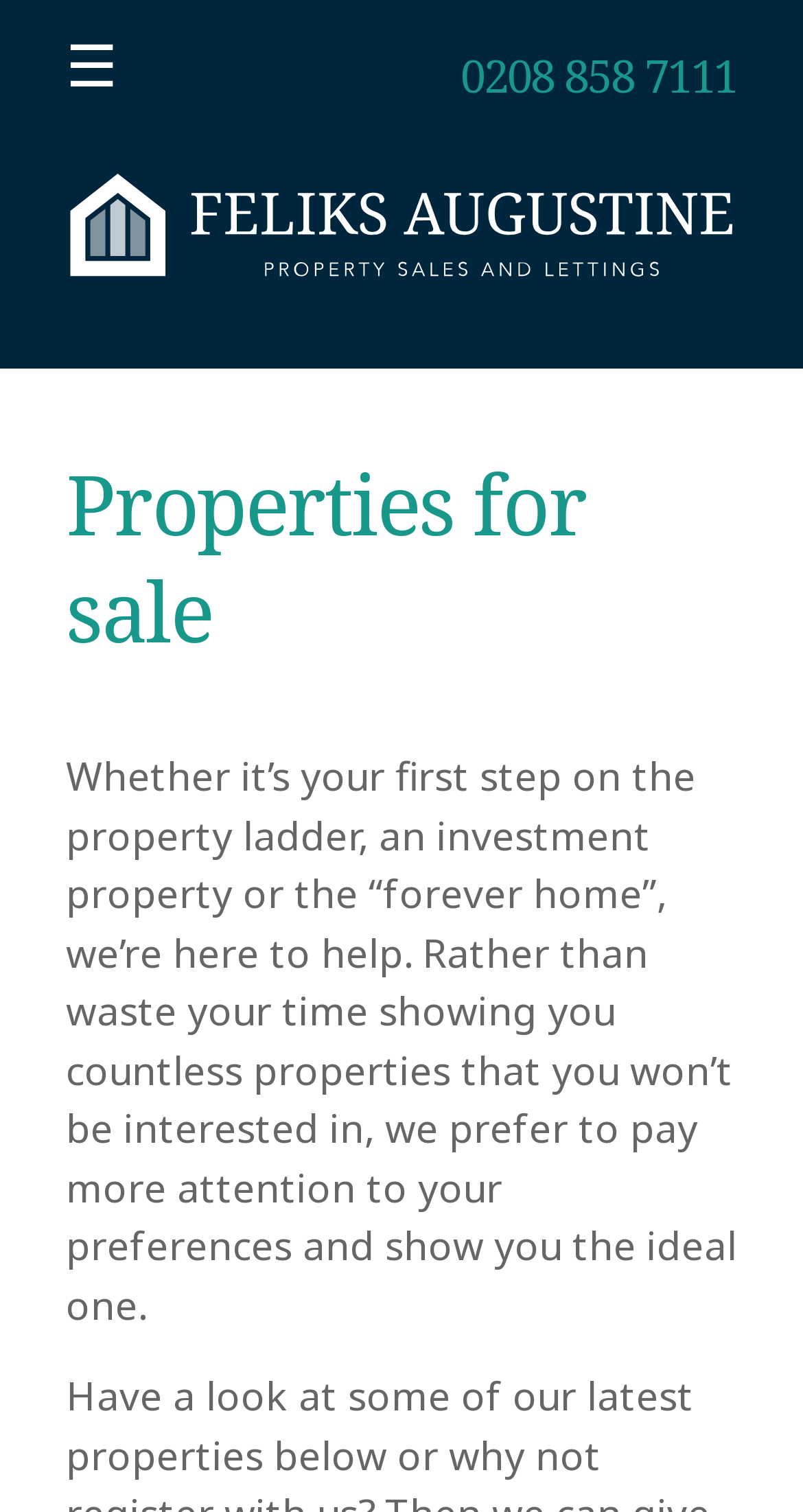How many links are in the navigation menu?
Using the image, give a concise answer in the form of a single word or short phrase.

6